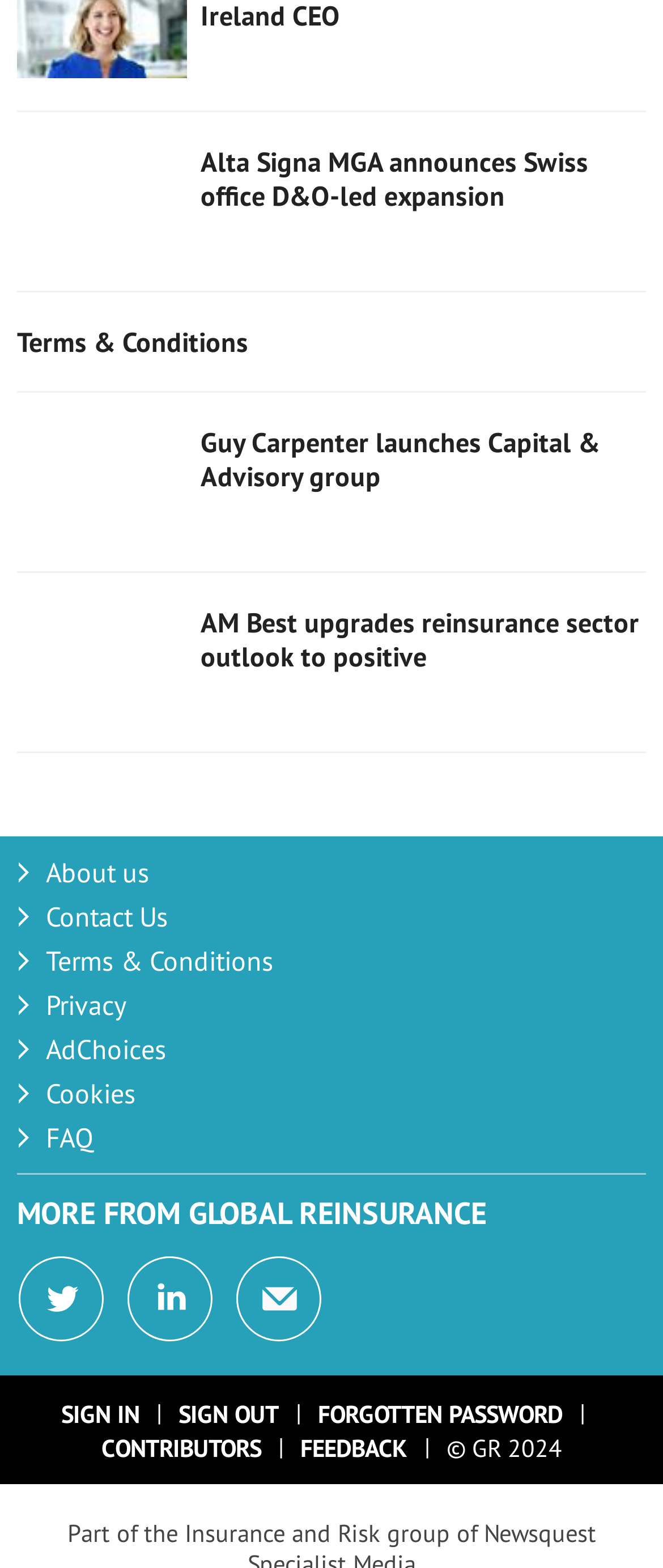Please indicate the bounding box coordinates of the element's region to be clicked to achieve the instruction: "Click on the link to learn about Switzerland". Provide the coordinates as four float numbers between 0 and 1, i.e., [left, top, right, bottom].

[0.026, 0.092, 0.282, 0.164]